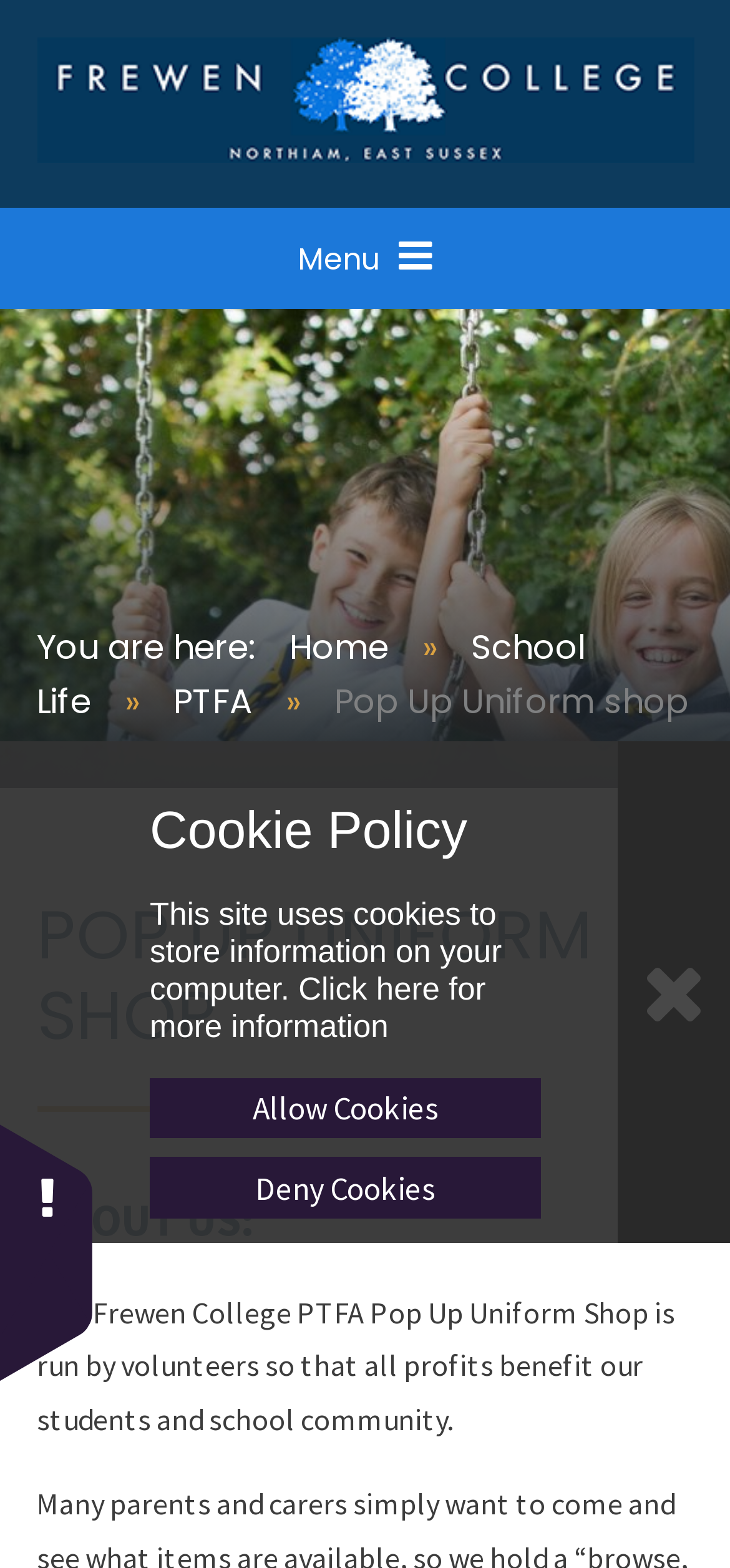Identify the coordinates of the bounding box for the element described below: "School Life". Return the coordinates as four float numbers between 0 and 1: [left, top, right, bottom].

[0.05, 0.397, 0.801, 0.462]